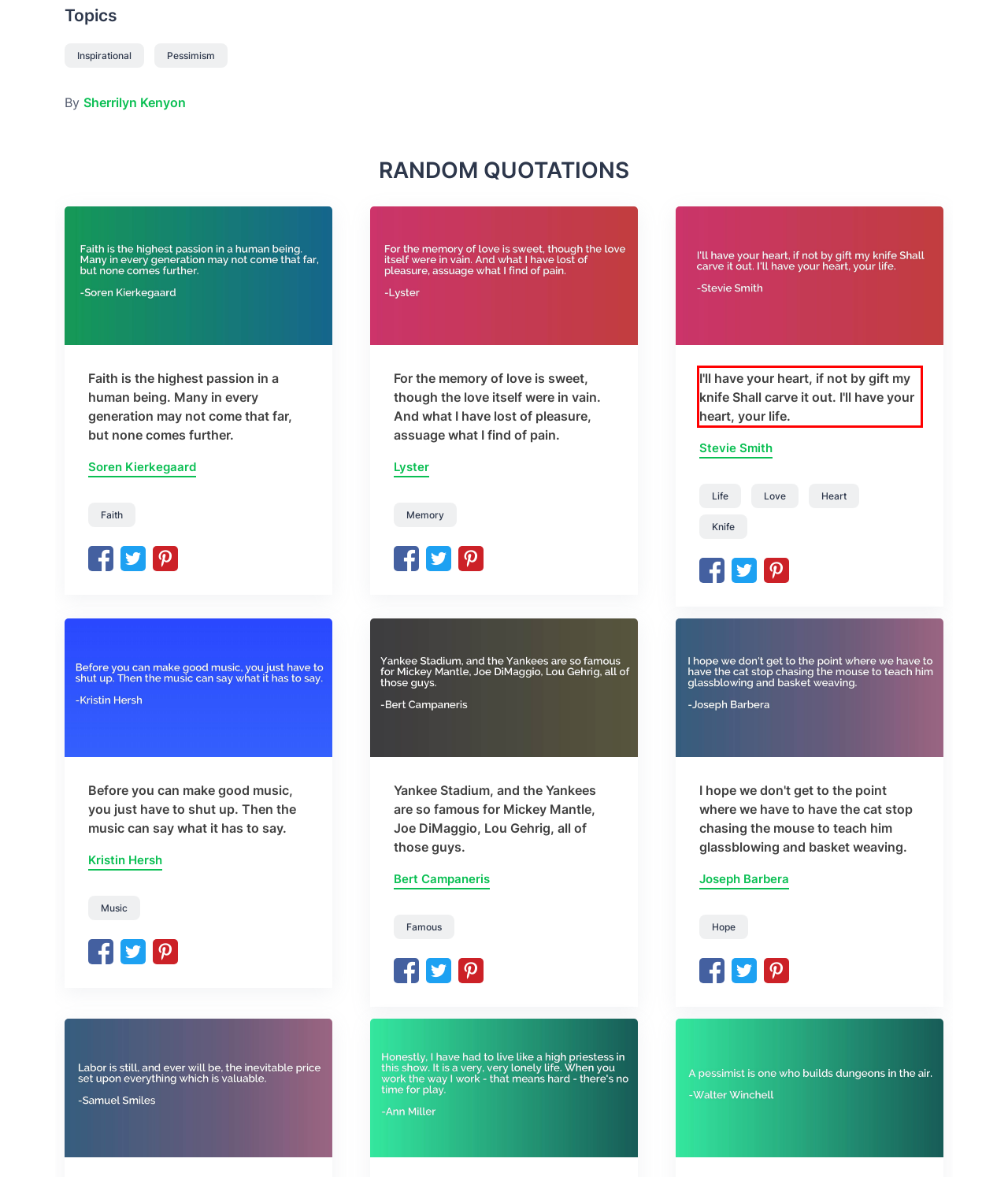Given a webpage screenshot with a red bounding box, perform OCR to read and deliver the text enclosed by the red bounding box.

I'll have your heart, if not by gift my knife Shall carve it out. I'll have your heart, your life.